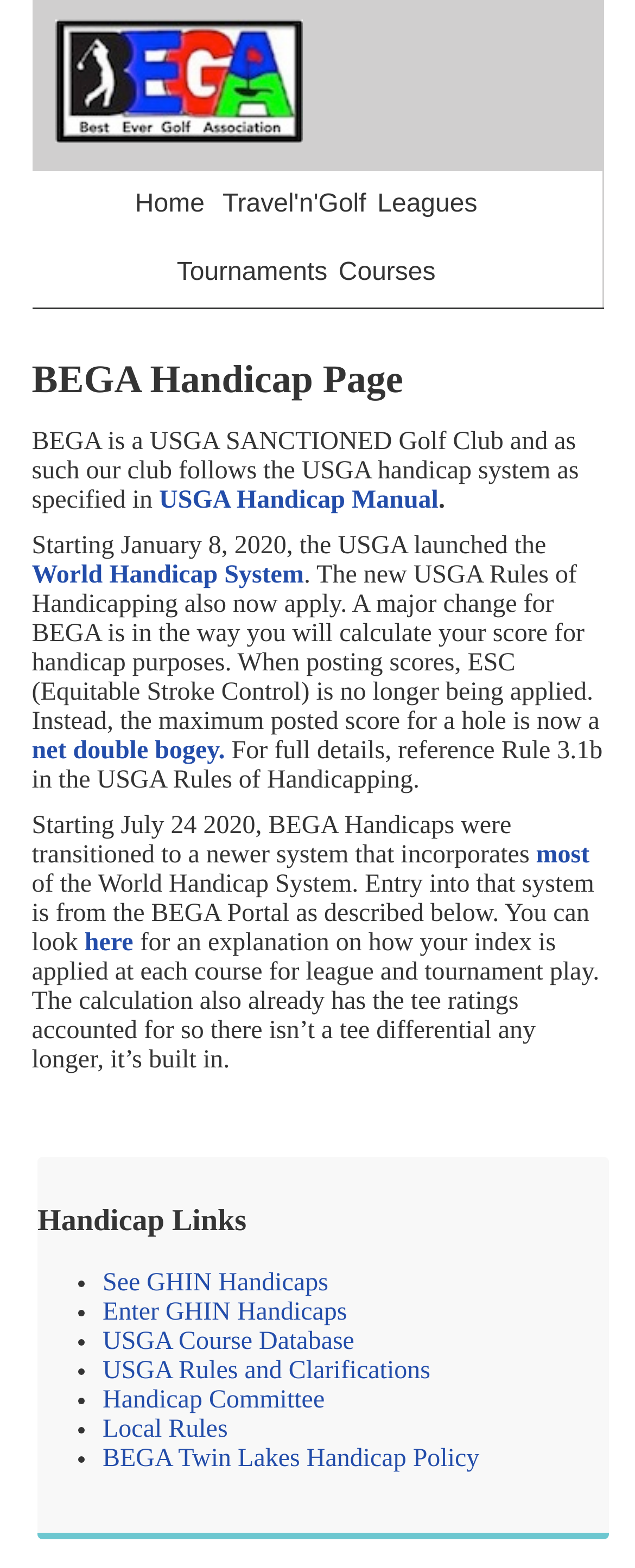Create a detailed narrative describing the layout and content of the webpage.

The webpage is about handicaps in golf, specifically the BEGA Handicap Page. At the top left, there is a sample logo image. Below the logo, there are four links in a row: "Home", "Travel'n'Golf", "Leagues", and "Tournaments". 

Below these links, there is a heading "BEGA Handicap Page" followed by a paragraph of text explaining that BEGA is a USGA-sanctioned golf club and follows the USGA handicap system. The text also mentions the World Handicap System, which was launched in 2020, and explains how scores are calculated for handicap purposes.

There are several links within the text, including "USGA Handicap Manual", "World Handicap System", and "net double bogey". The text also explains that the maximum posted score for a hole is now a net double bogey.

Further down, there is a section explaining the transition to a newer handicap system, which incorporates most of the World Handicap System. There is a link to the BEGA Portal, where users can enter their handicaps.

Below this section, there is a heading "Handicap Links" followed by a list of links, each preceded by a bullet point. The links include "See GHIN Handicaps", "Enter GHIN Handicaps", "USGA Course Database", "USGA Rules and Clarifications", "Handicap Committee", "Local Rules", and "BEGA Twin Lakes Handicap Policy".